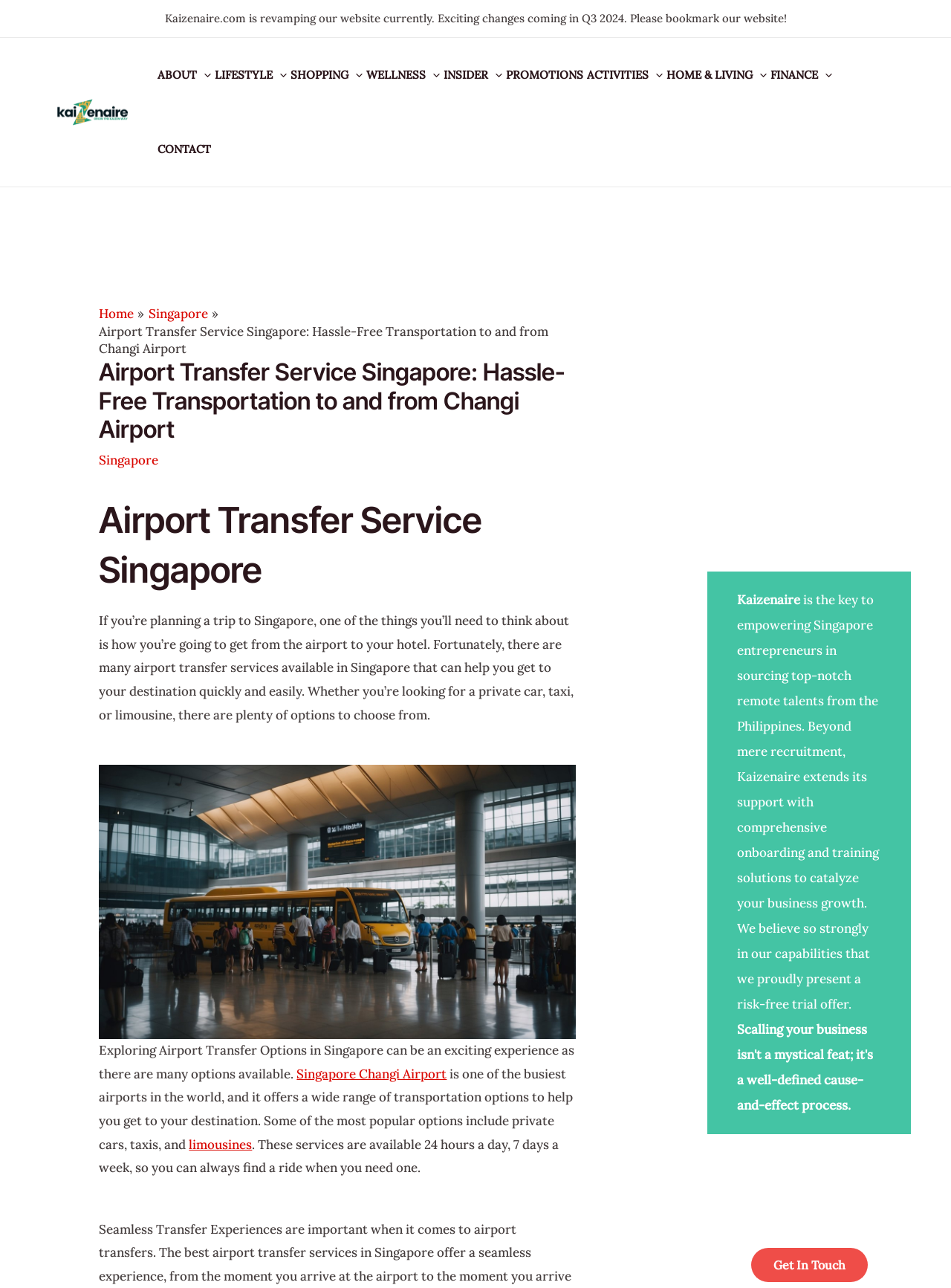Locate the bounding box for the described UI element: "alt="Kaizenaire.com Logo"". Ensure the coordinates are four float numbers between 0 and 1, formatted as [left, top, right, bottom].

[0.059, 0.08, 0.137, 0.092]